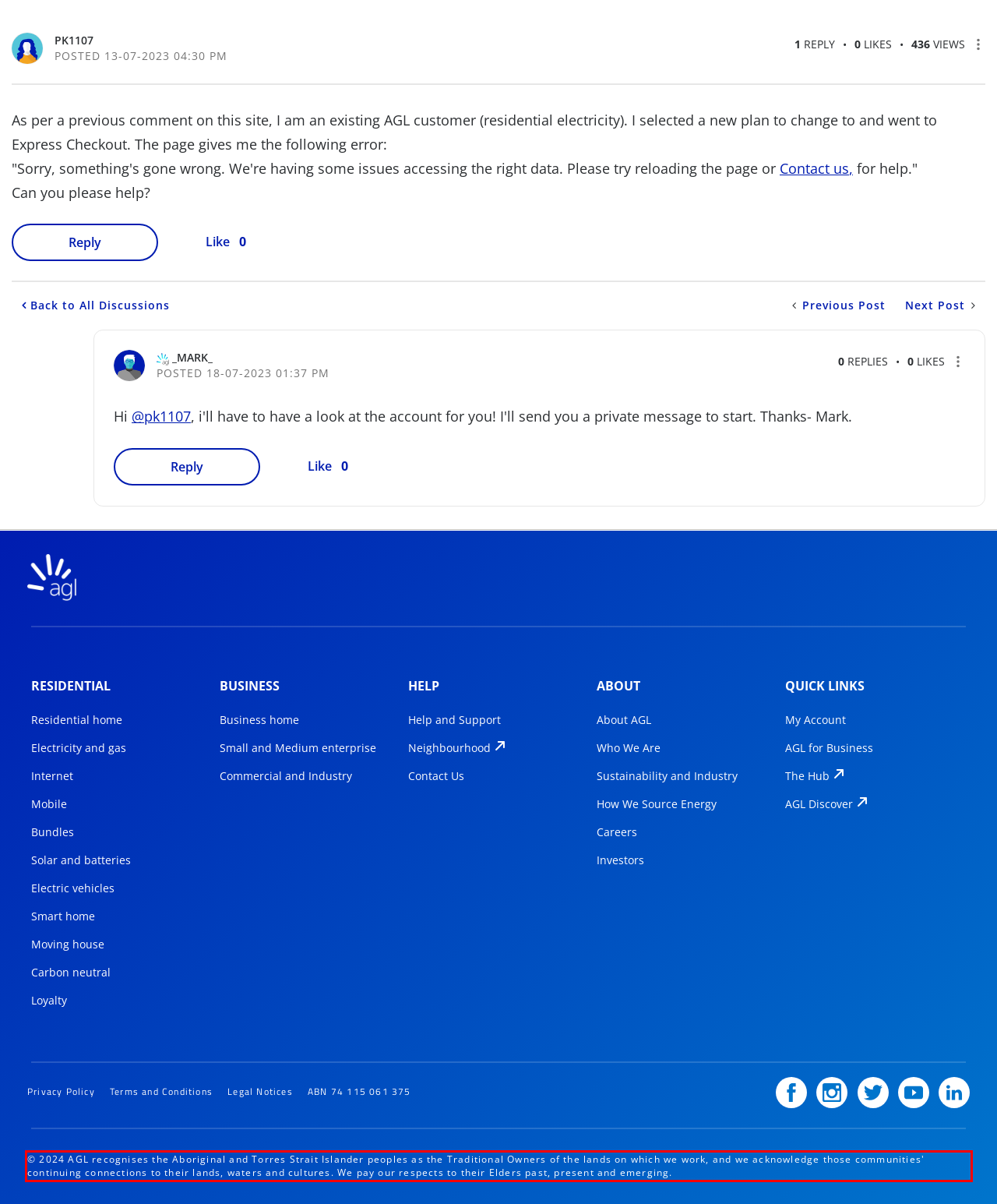Given the screenshot of a webpage, identify the red rectangle bounding box and recognize the text content inside it, generating the extracted text.

© 2024 AGL recognises the Aboriginal and Torres Strait Islander peoples as the Traditional Owners of the lands on which we work, and we acknowledge those communities' continuing connections to their lands, waters and cultures. We pay our respects to their Elders past, present and emerging.